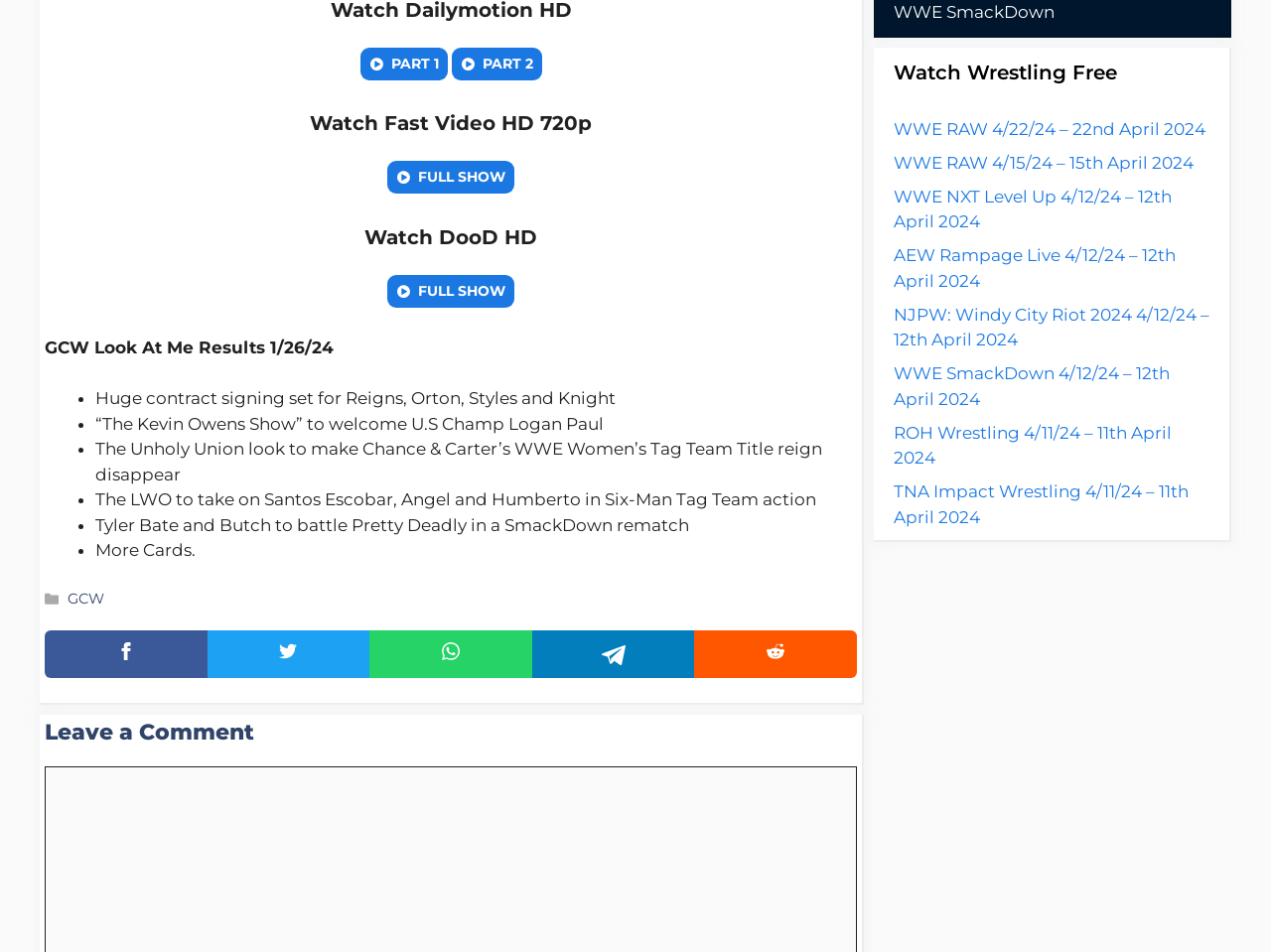Identify the bounding box for the described UI element. Provide the coordinates in (top-left x, top-left y, bottom-right x, bottom-right y) format with values ranging from 0 to 1: All our news in english

None